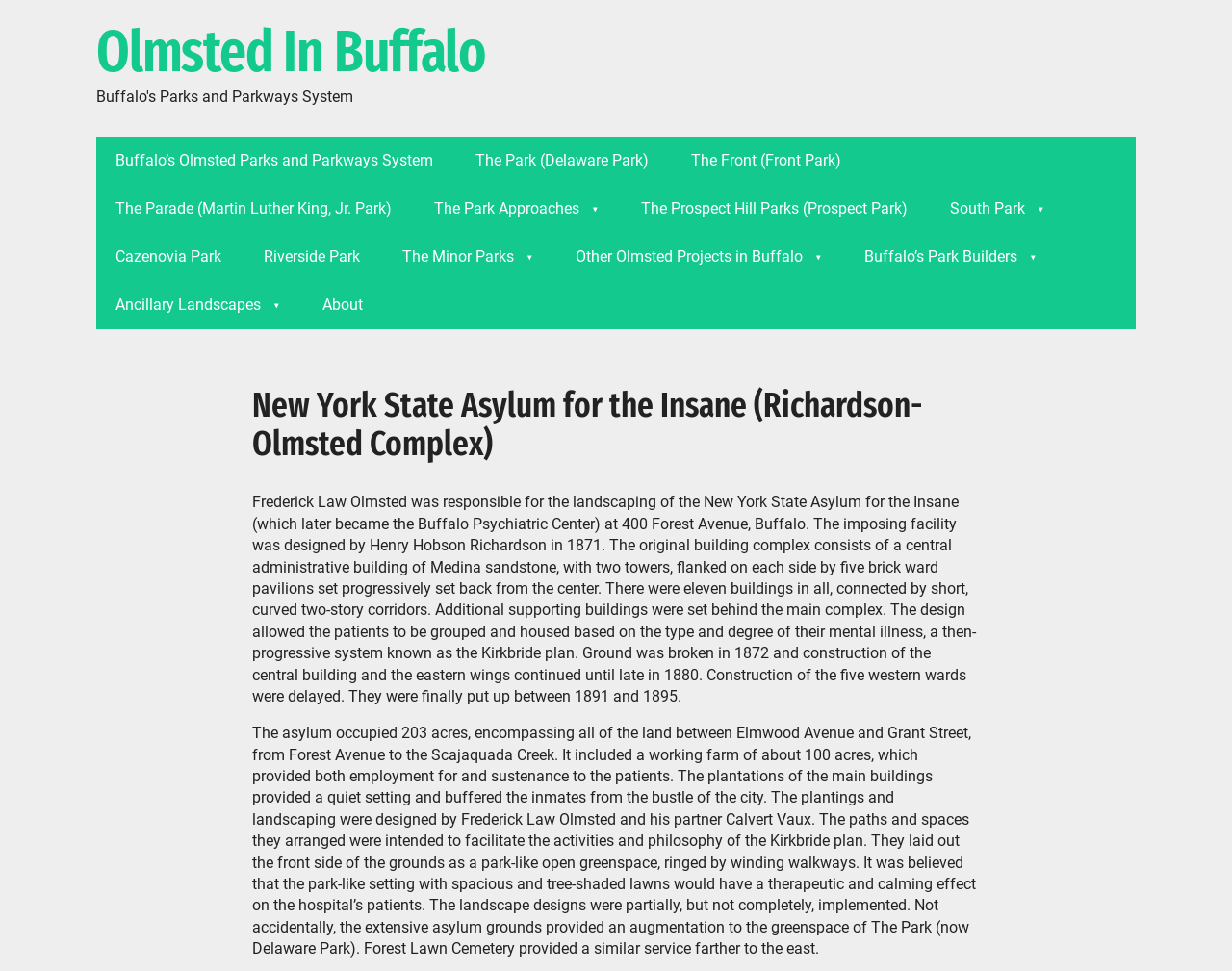Use a single word or phrase to answer the question:
What was the purpose of the working farm on the asylum grounds?

Employment and sustenance for patients